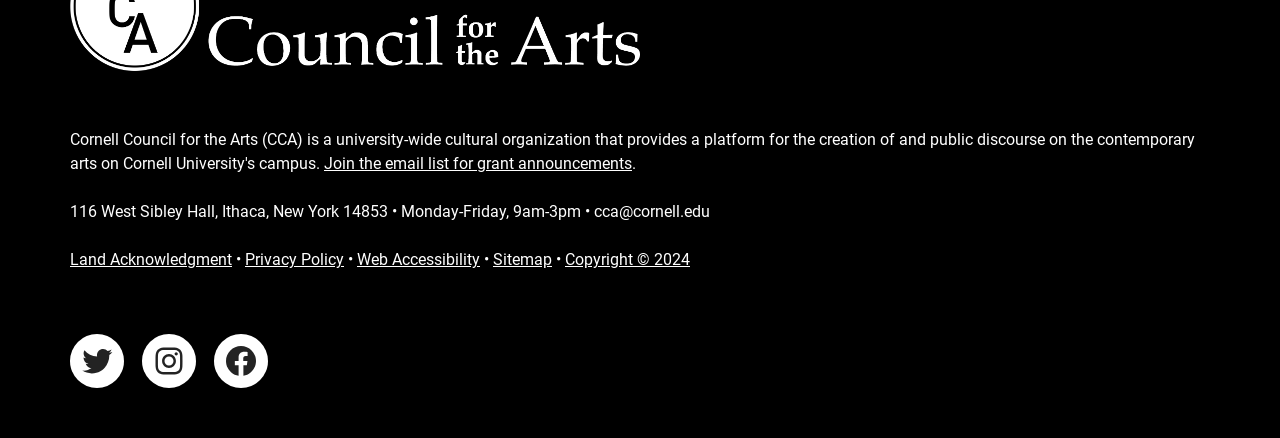Locate the bounding box coordinates of the element to click to perform the following action: 'View Land Acknowledgment'. The coordinates should be given as four float values between 0 and 1, in the form of [left, top, right, bottom].

[0.055, 0.571, 0.181, 0.614]